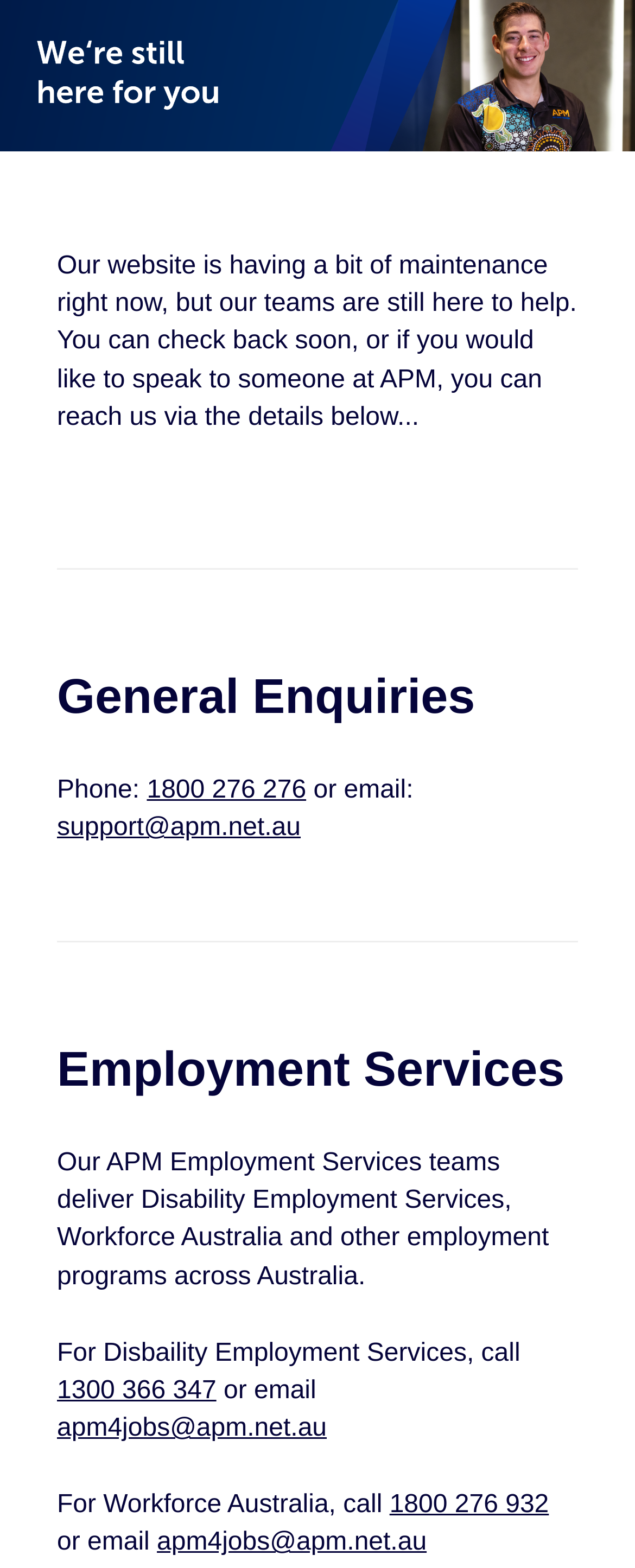Using the details from the image, please elaborate on the following question: What is the purpose of APM Employment Services teams?

I found the purpose of APM Employment Services teams by reading the text that describes their role, which mentions delivering Disability Employment Services, Workforce Australia, and other employment programs.